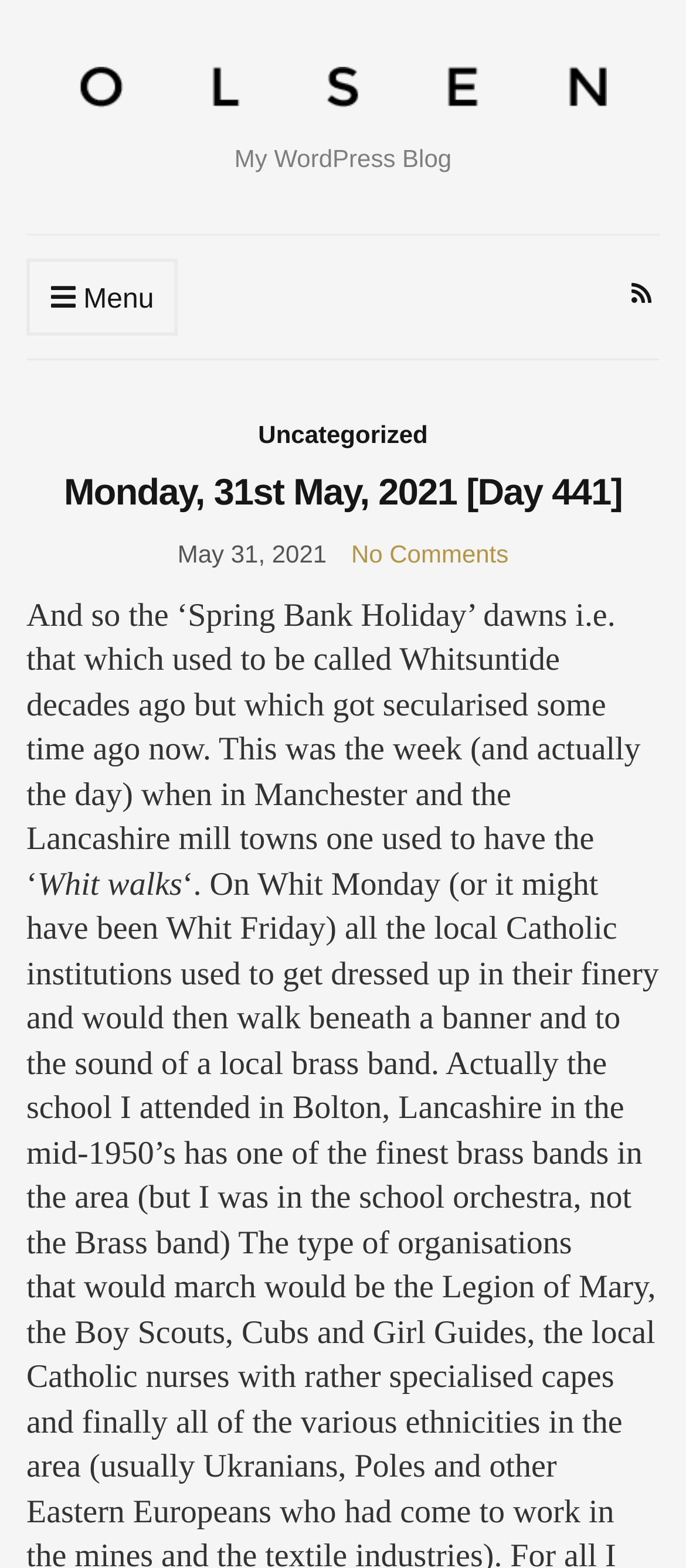What is the category of the latest article?
Examine the screenshot and reply with a single word or phrase.

Uncategorized